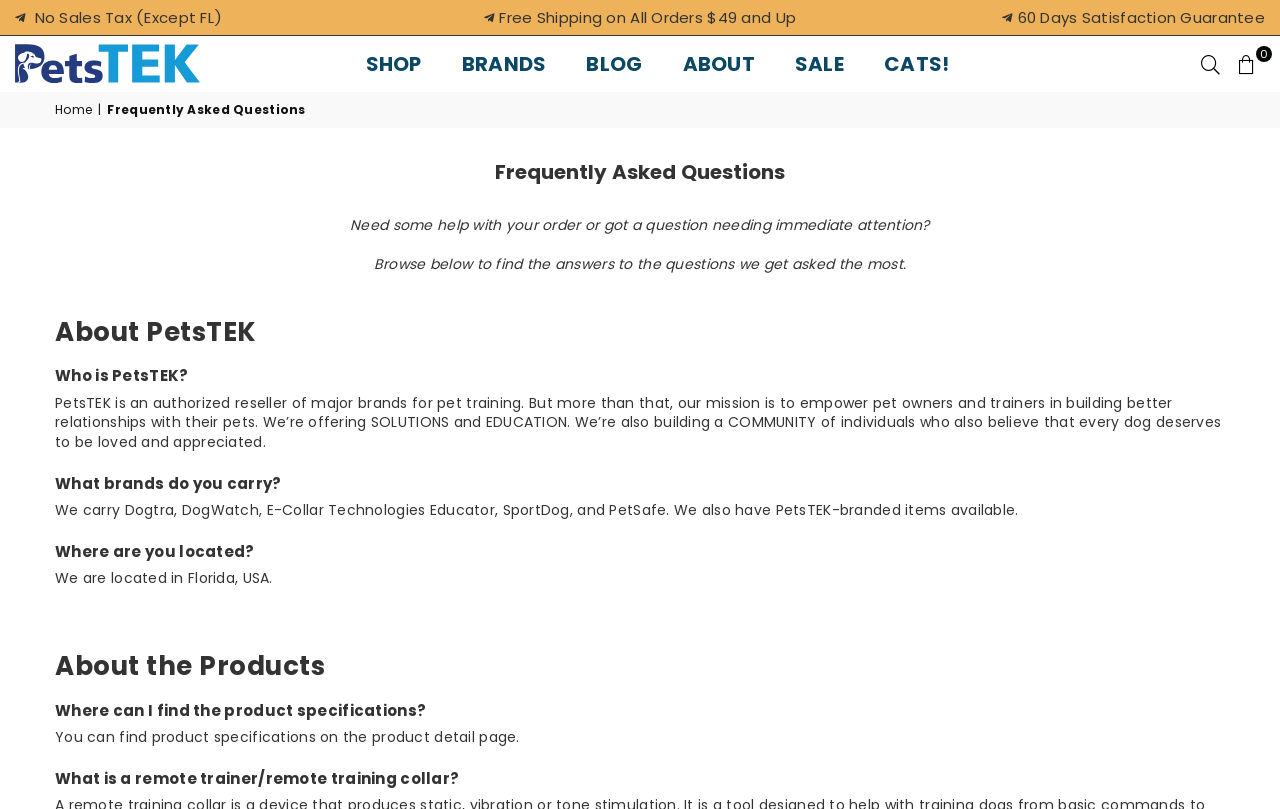Can you pinpoint the bounding box coordinates for the clickable element required for this instruction: "Click on PETSTEK"? The coordinates should be four float numbers between 0 and 1, i.e., [left, top, right, bottom].

[0.012, 0.054, 0.18, 0.103]